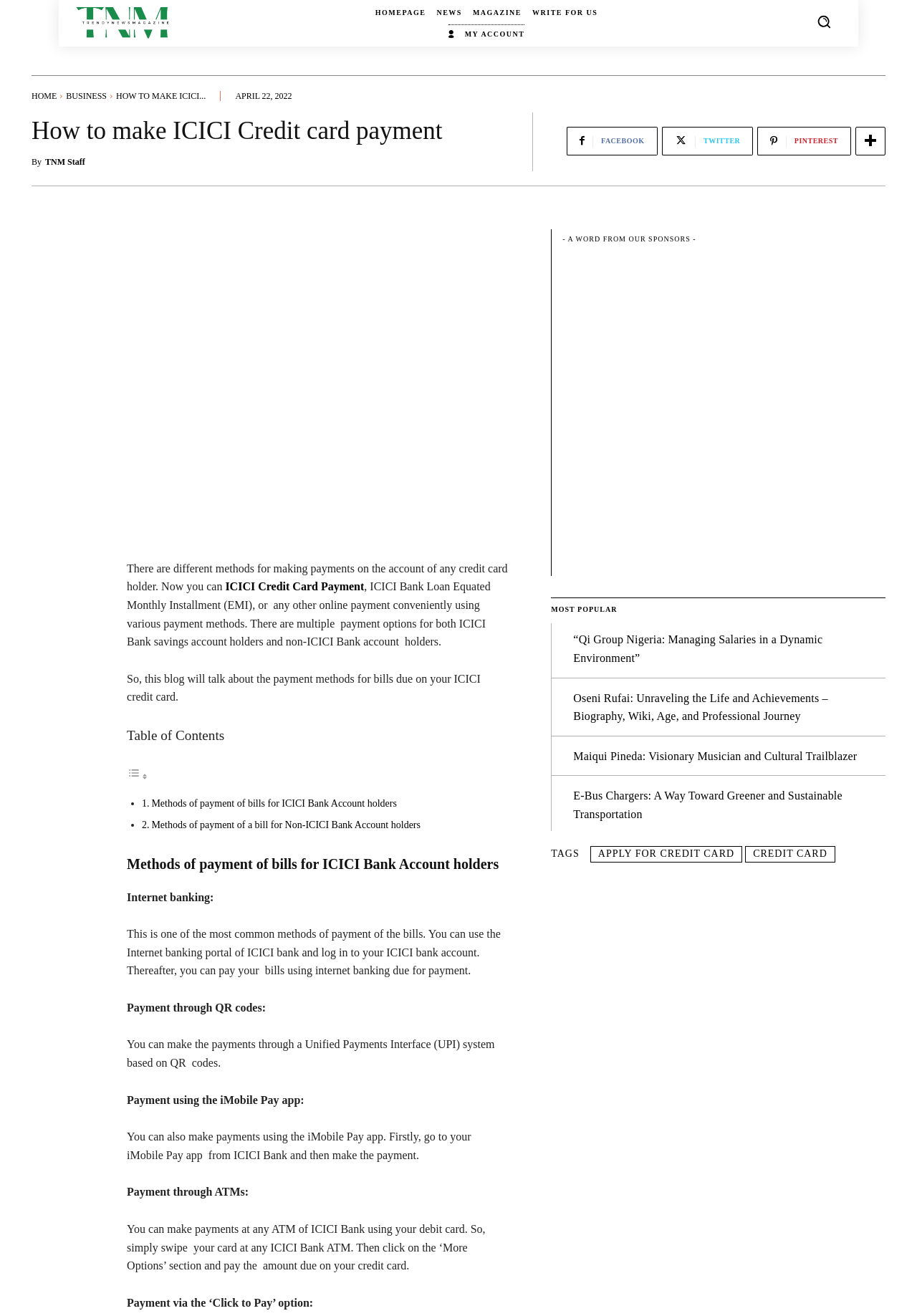How many links are there in the 'MOST POPULAR' section?
Kindly offer a detailed explanation using the data available in the image.

I counted the number of links in the 'MOST POPULAR' section, which are '“Qi Group Nigeria: Managing Salaries in a Dynamic Environment”', 'Oseni Rufai: Unraveling the Life and Achievements – Biography, Wiki, Age, and Professional Journey', 'Maiqui Pineda: Visionary Musician and Cultural Trailblazer', and 'E-Bus Chargers: A Way Toward Greener and Sustainable Transportation'.